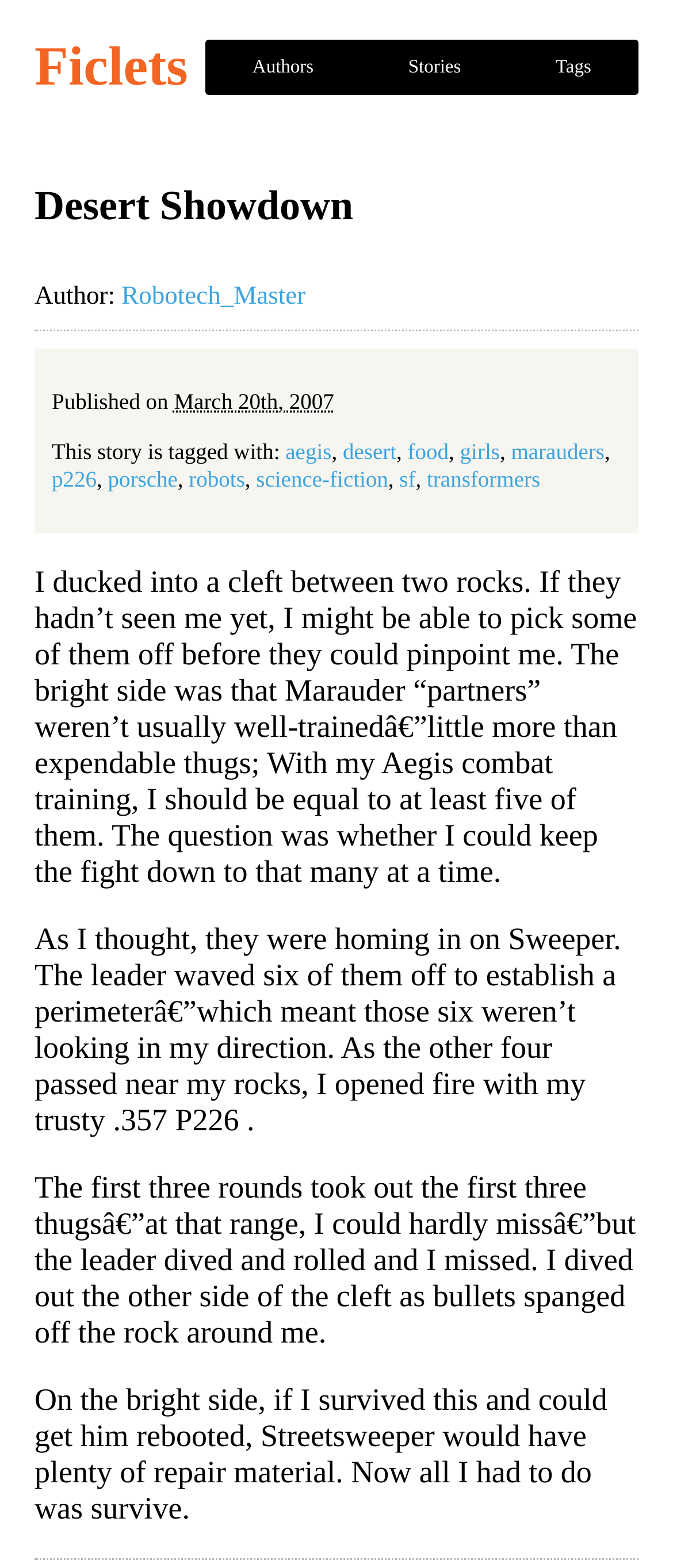Provide a thorough description of this webpage.

The webpage is about a story called "Desert Showdown" by Robotech_Master, which is archived in the Ficlets collection. At the top of the page, there is a heading "Ficlets" with a link to the Ficlets archive. Below it, there are three links to "Authors", "Stories", and "Tags" respectively, which are aligned horizontally.

The main content of the page is an article about the story "Desert Showdown". The article has a heading with the title of the story, followed by the author's name, "Robotech_Master", which is a link. Below the author's name, there is a publication date, "March 20th, 2007", and a list of tags associated with the story, including "aegis", "desert", "food", "girls", "marauders", "p226", "porsche", "robots", "science-fiction", "sf", and "transformers".

The main body of the article consists of four paragraphs of text, which describe a scene in the story where the protagonist is hiding between two rocks and engaging in a firefight with a group of thugs. The text is written in a descriptive style, with vivid details about the protagonist's actions and surroundings.